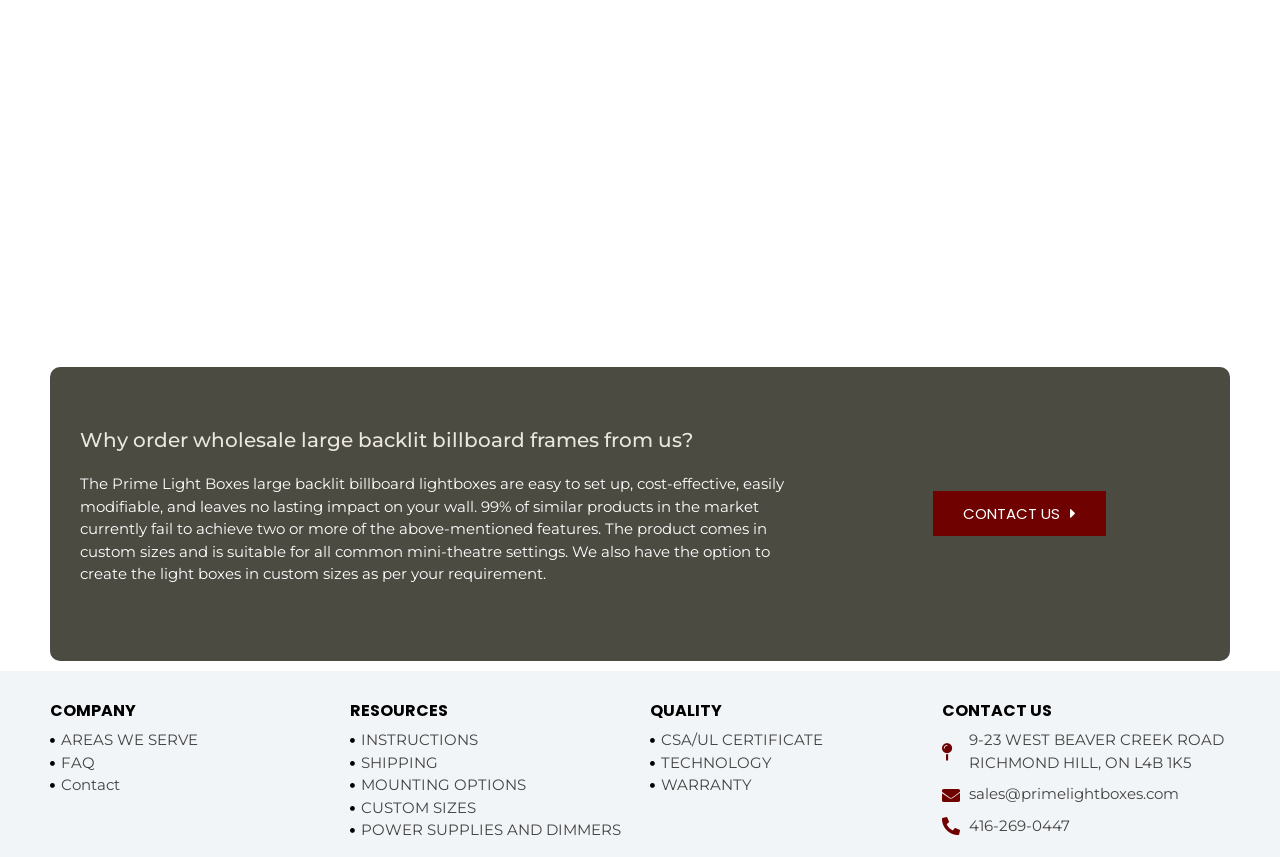Locate the coordinates of the bounding box for the clickable region that fulfills this instruction: "View FAQ".

[0.039, 0.877, 0.258, 0.904]